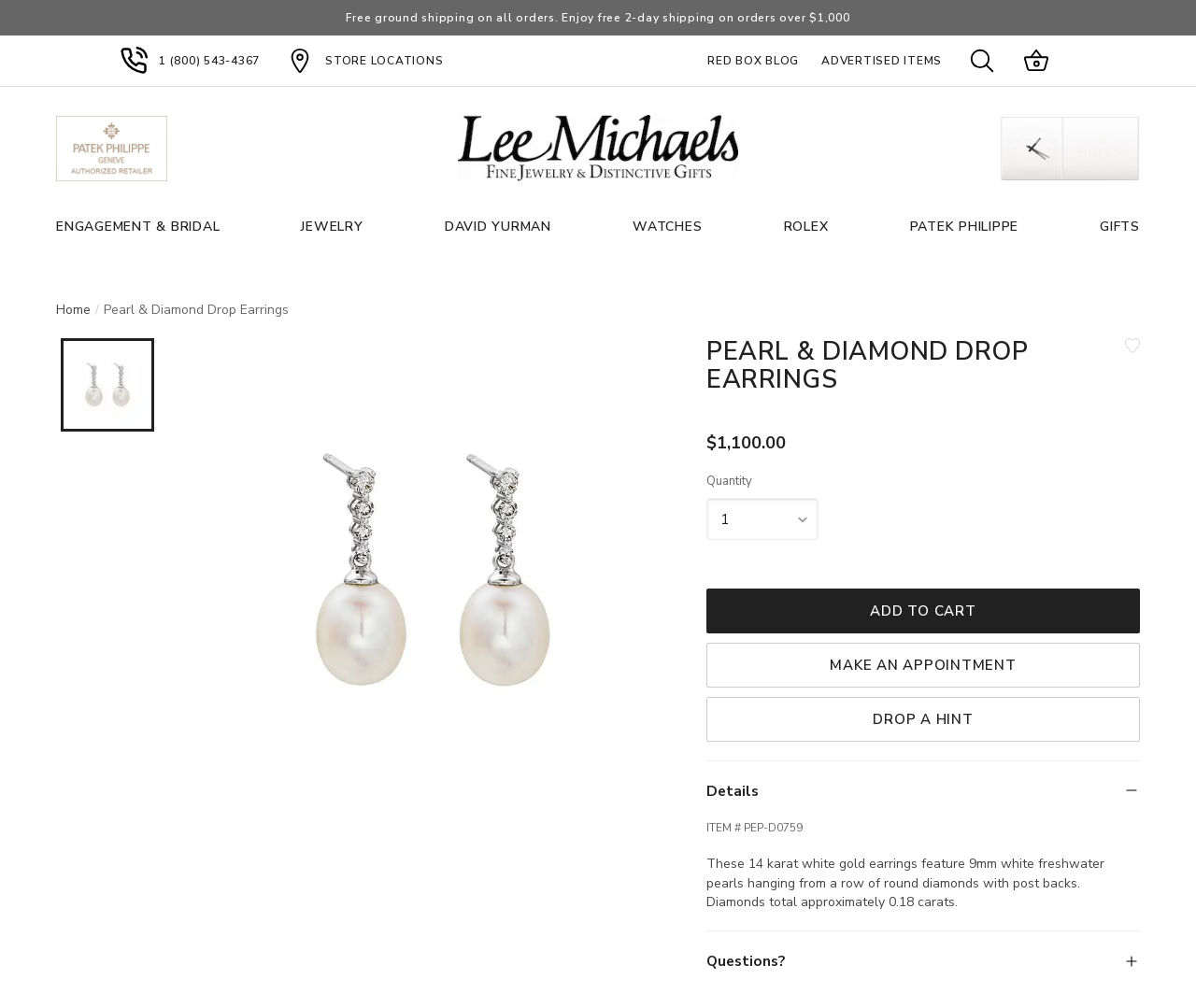Given the description "Advertised Items", provide the bounding box coordinates of the corresponding UI element.

[0.591, 0.052, 0.677, 0.069]